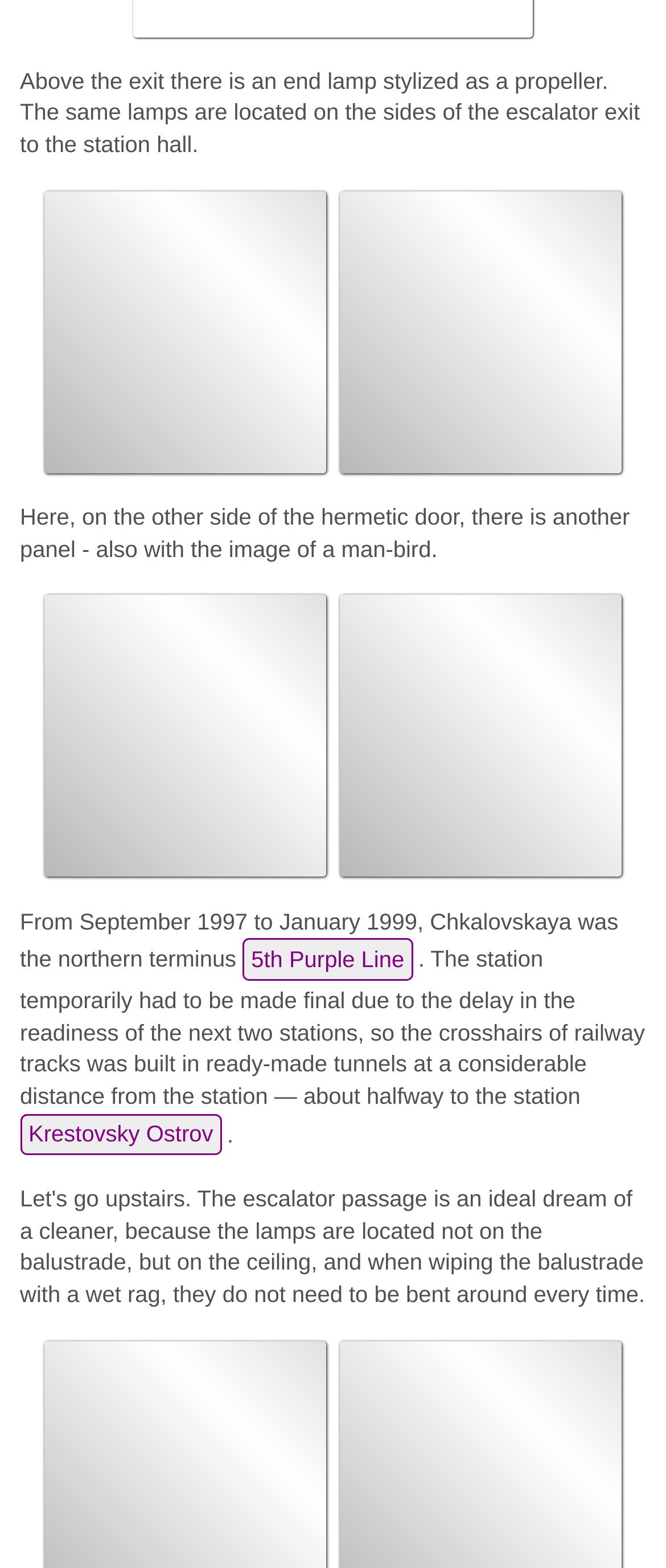What is the name of the line mentioned in the text?
Refer to the image and give a detailed answer to the question.

The text on the webpage mentions a link '5th Purple Line', which suggests that the name of the line mentioned in the text is the 5th Purple Line.